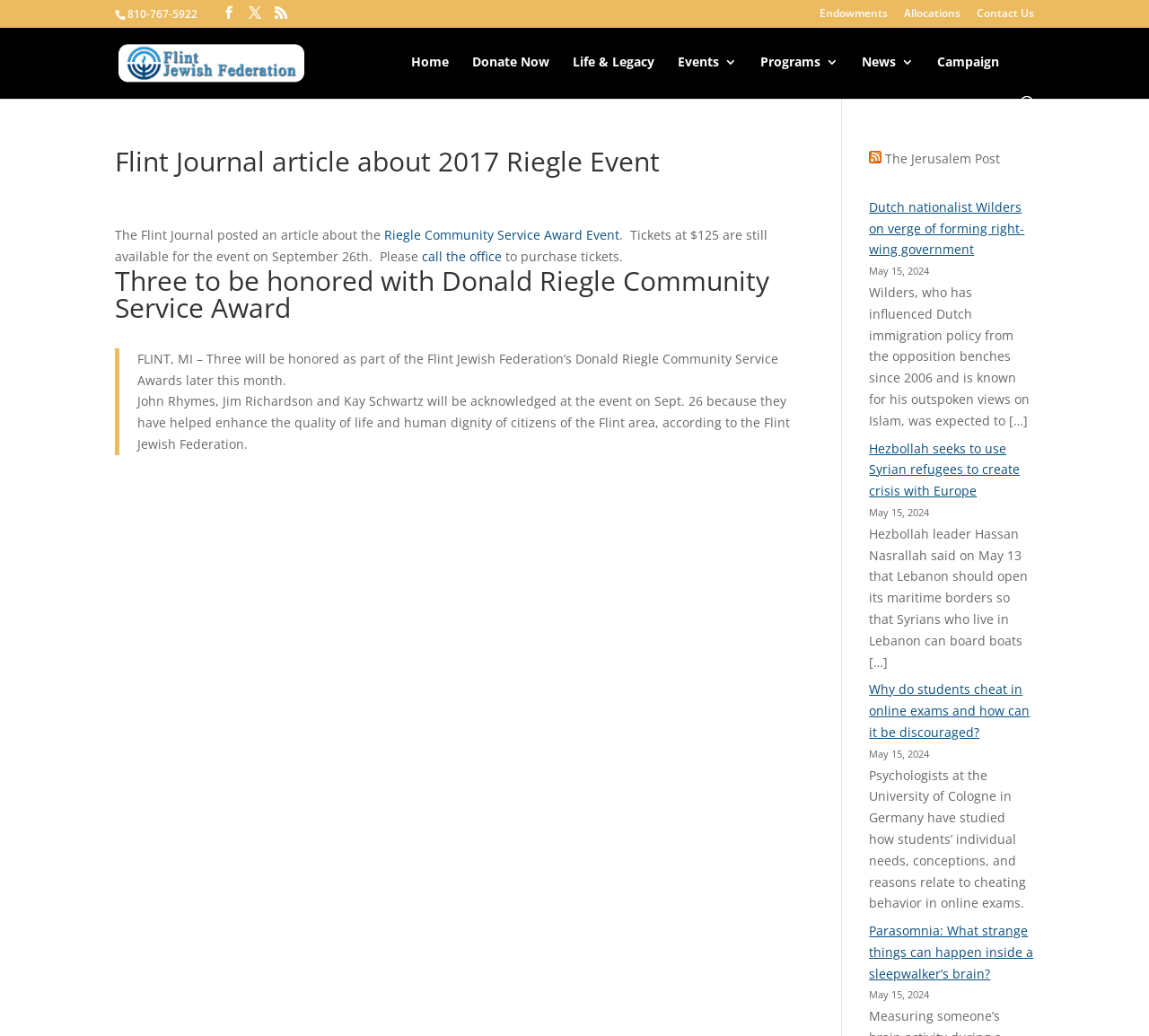Highlight the bounding box coordinates of the element you need to click to perform the following instruction: "Visit the Home page."

[0.358, 0.054, 0.391, 0.093]